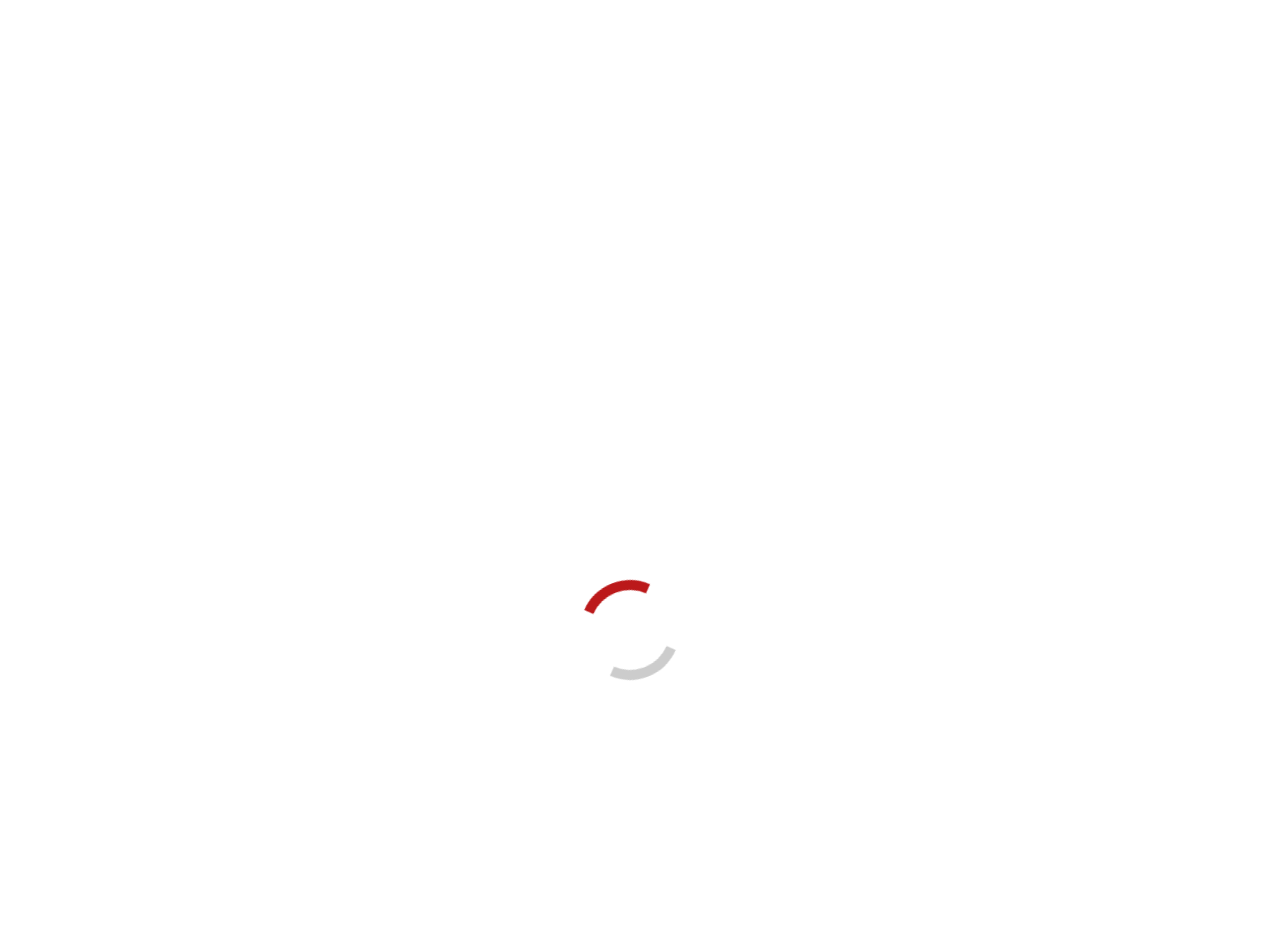Extract the bounding box coordinates for the UI element described as: "STAY UPDATED. SUBSCRIBE.".

[0.582, 0.464, 0.718, 0.504]